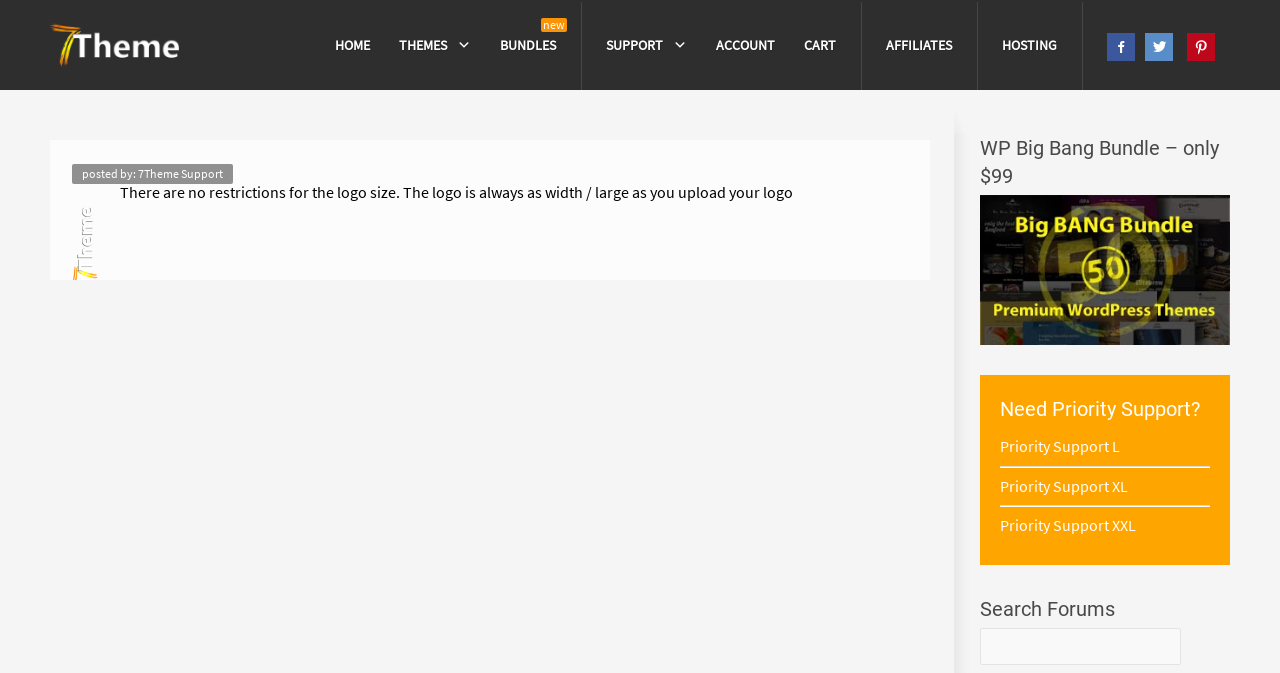Identify the bounding box coordinates for the region to click in order to carry out this instruction: "Click on the 'Priority Support L' link". Provide the coordinates using four float numbers between 0 and 1, formatted as [left, top, right, bottom].

[0.781, 0.636, 0.945, 0.692]